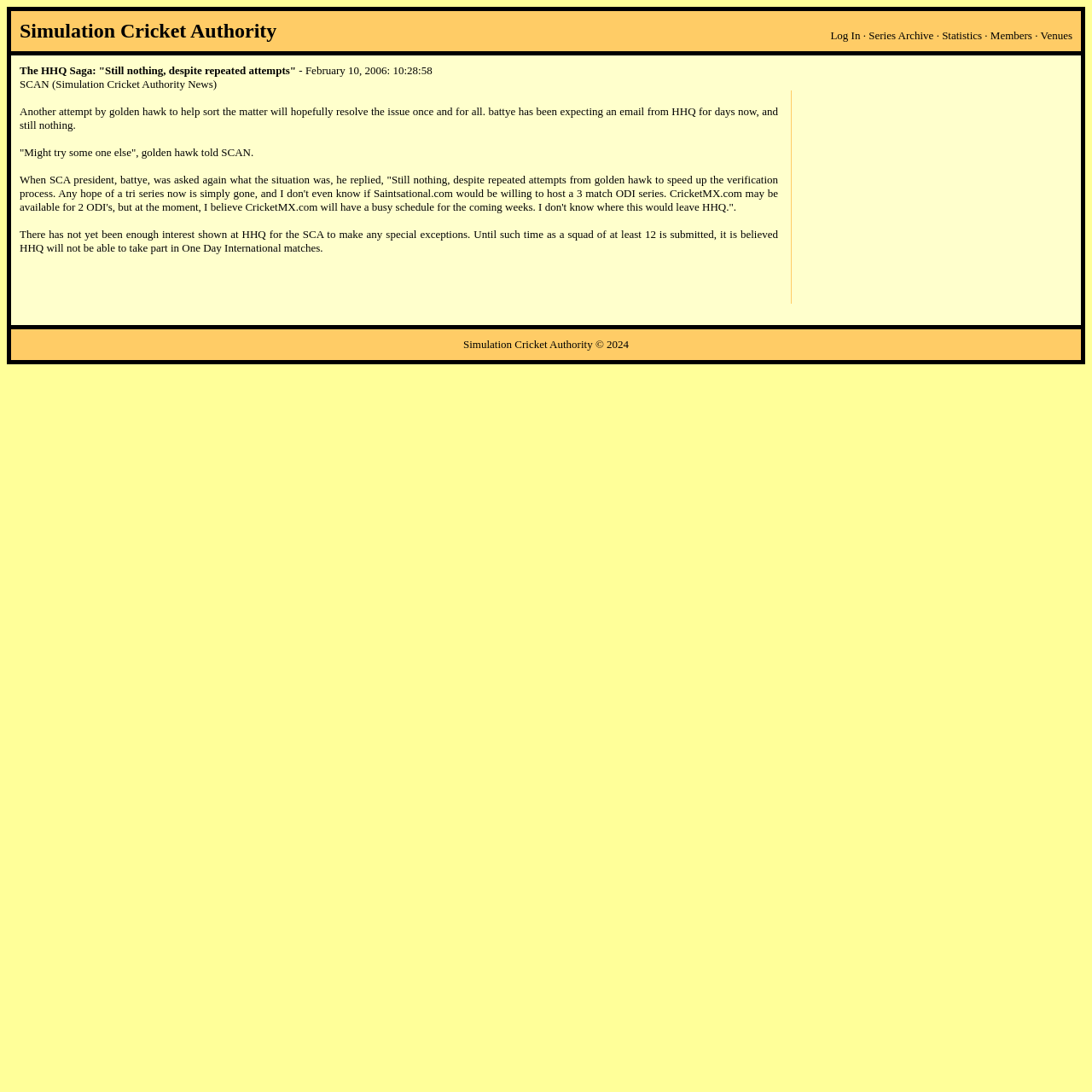Respond to the question below with a concise word or phrase:
What is the copyright year mentioned at the bottom of the webpage?

2024